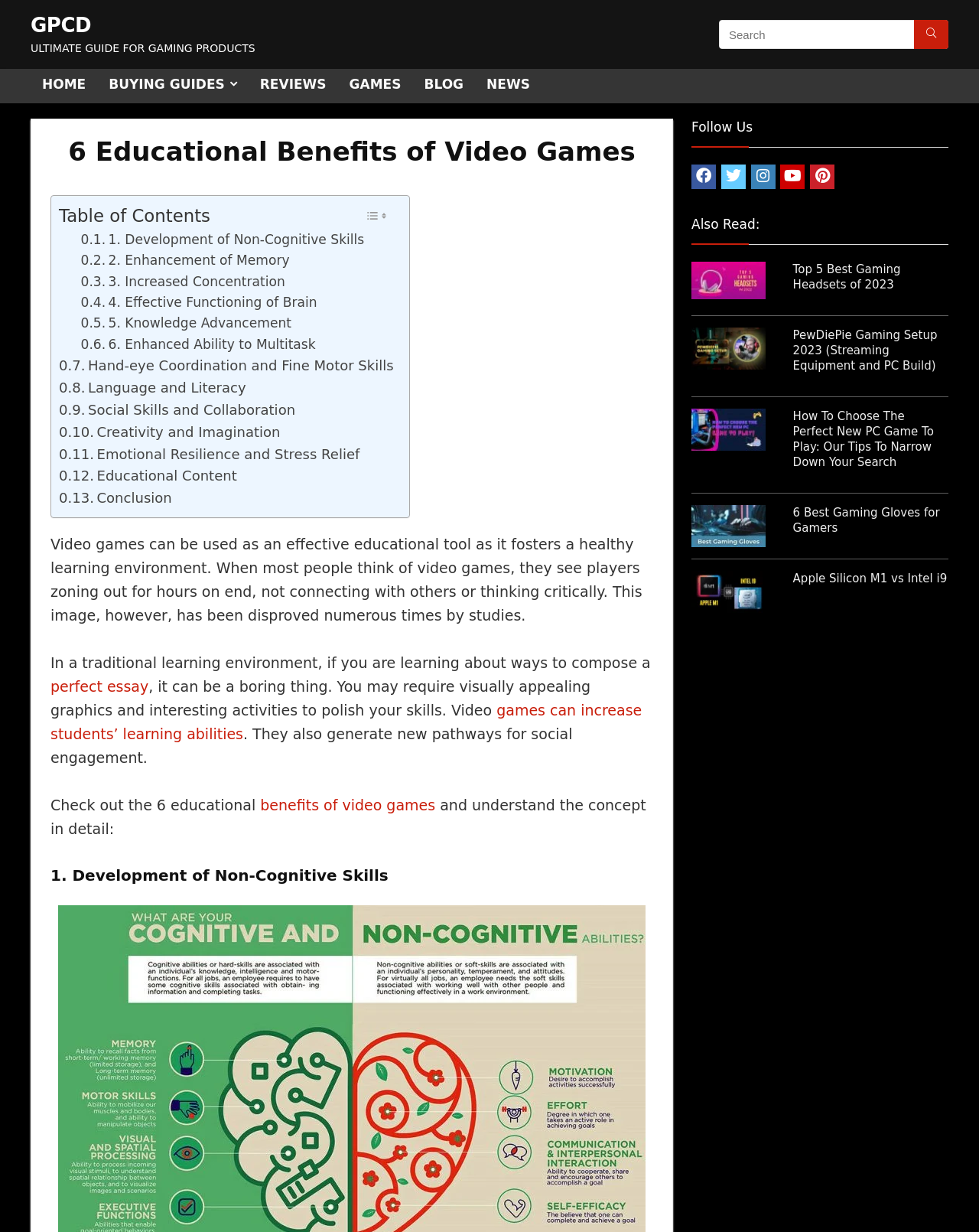Predict the bounding box coordinates of the UI element that matches this description: "Research Impact Videos". The coordinates should be in the format [left, top, right, bottom] with each value between 0 and 1.

None